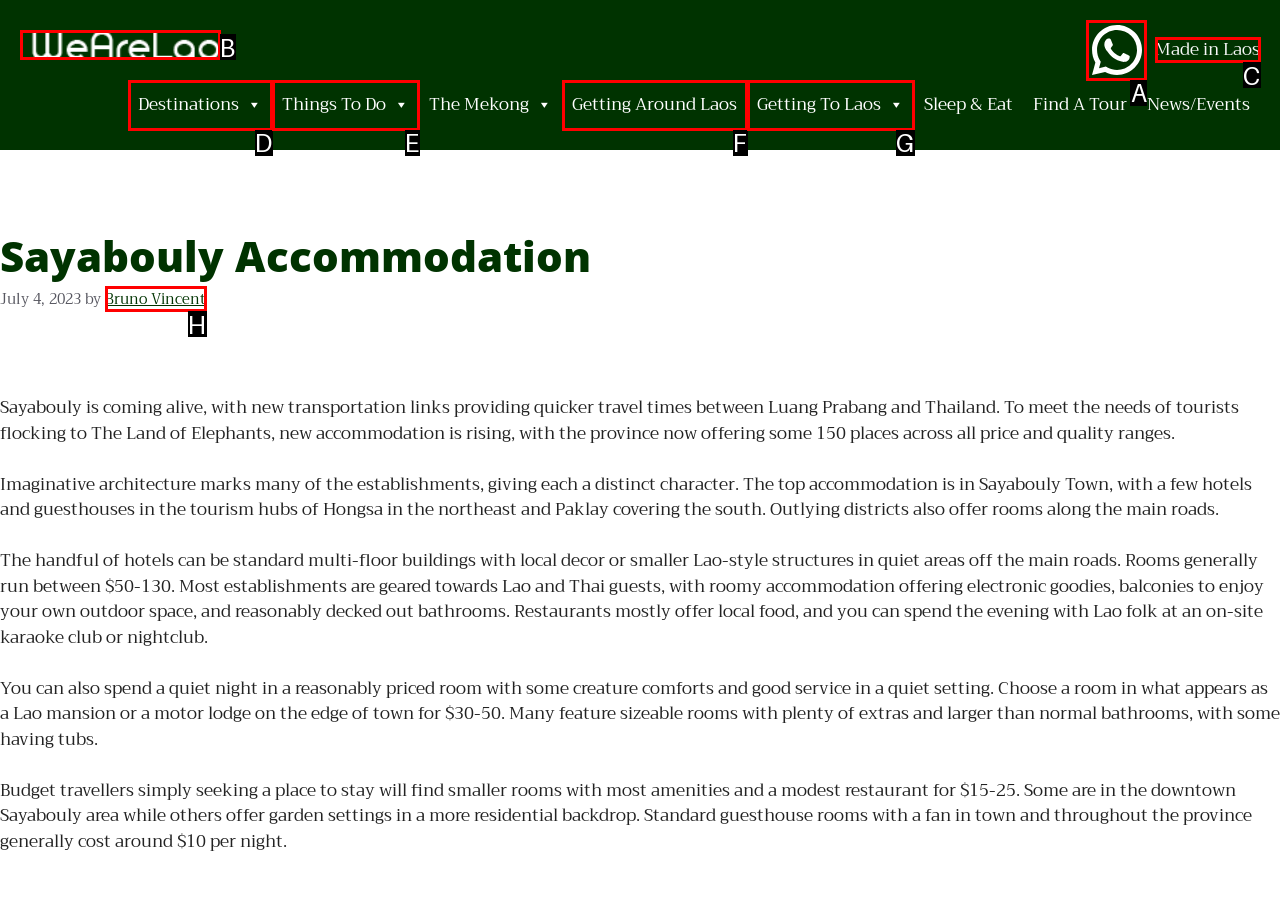Select the option that aligns with the description: Made in Laos
Respond with the letter of the correct choice from the given options.

C